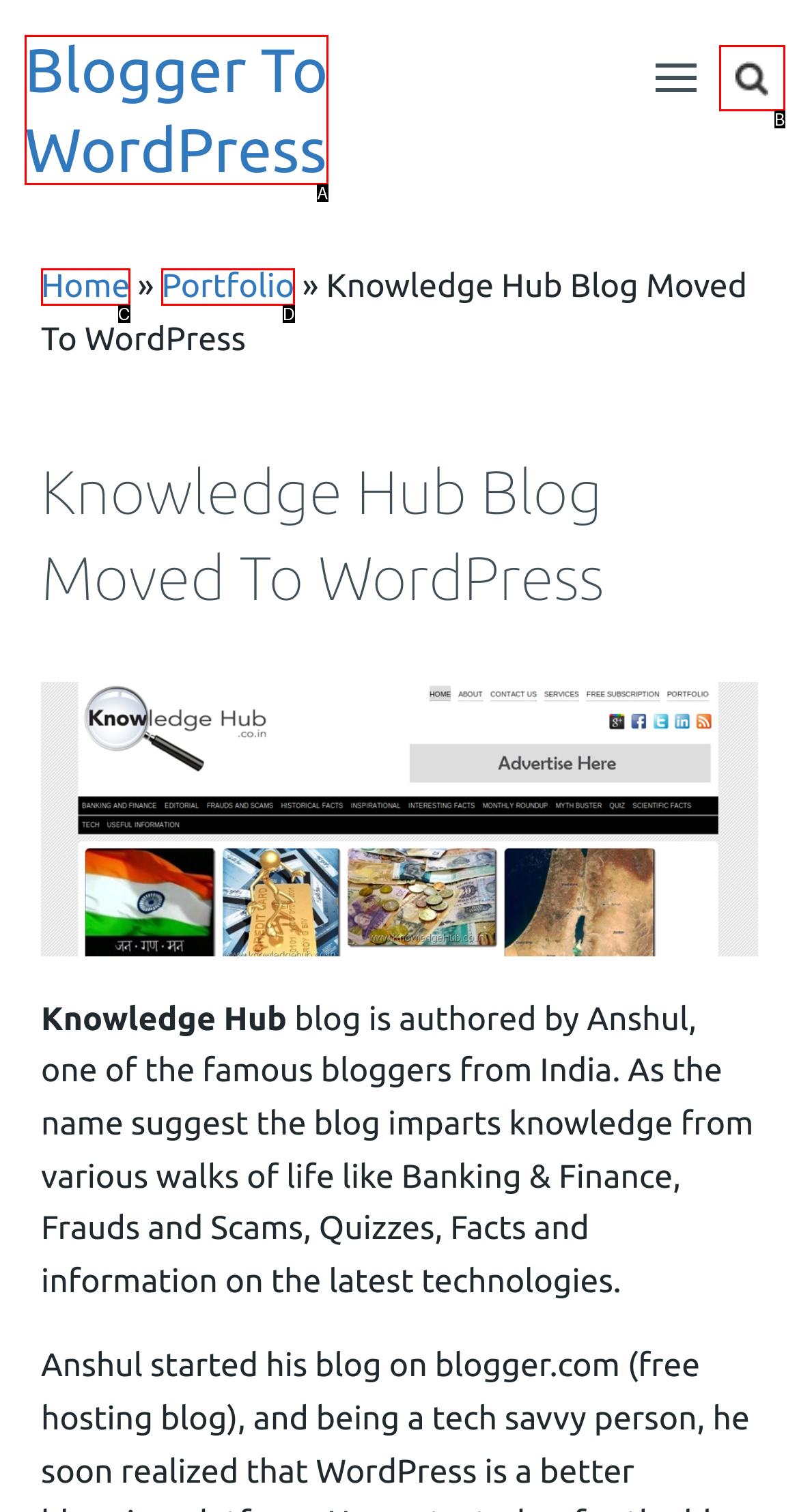Determine the HTML element that best matches this description: Blogger To WordPress from the given choices. Respond with the corresponding letter.

A